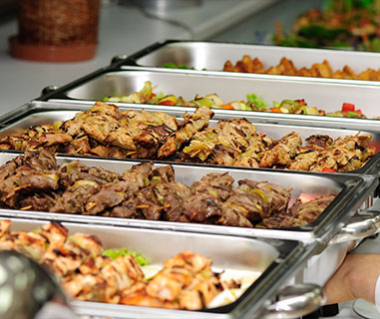Give an in-depth summary of the scene depicted in the image.

The image showcases an array of beautifully arranged catering trays filled with a variety of delicious food options, featuring an inviting selection of grilled meats, including skewered kebabs and marinated cuts, likely prepared for a festive event such as a bridal shower. The culinary presentation highlights the venue's commitment to offering high-quality dining experiences, which is a key aspect of their services aimed at making any occasion unforgettable. This setting emphasizes the appealing atmosphere and sumptuous offerings that guests can expect when celebrating at Schaumburg Banquet, a premier event venue known for its luxurious interiors and expert event planning.